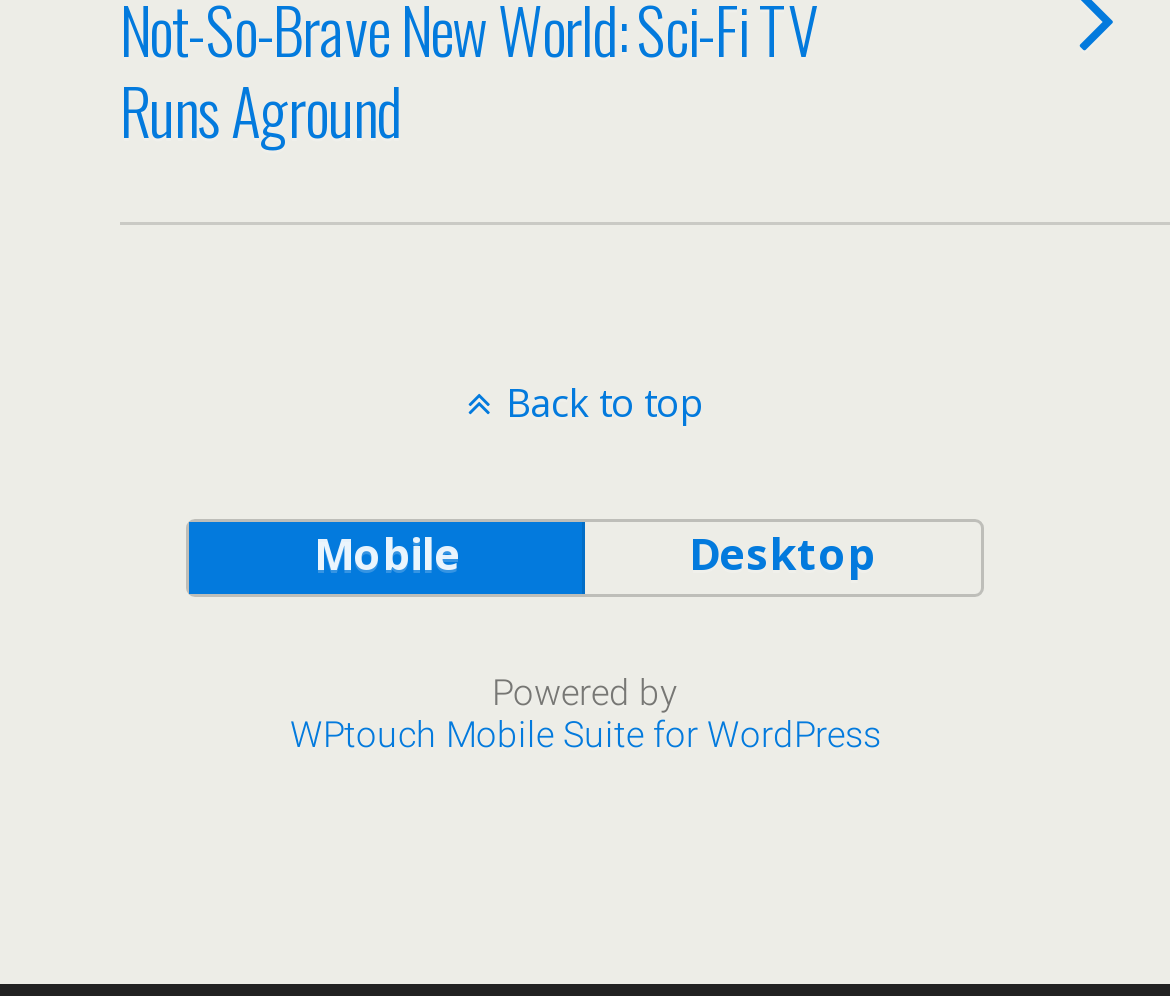Find the bounding box coordinates for the HTML element specified by: "WPtouch Mobile Suite for WordPress".

[0.247, 0.717, 0.753, 0.759]